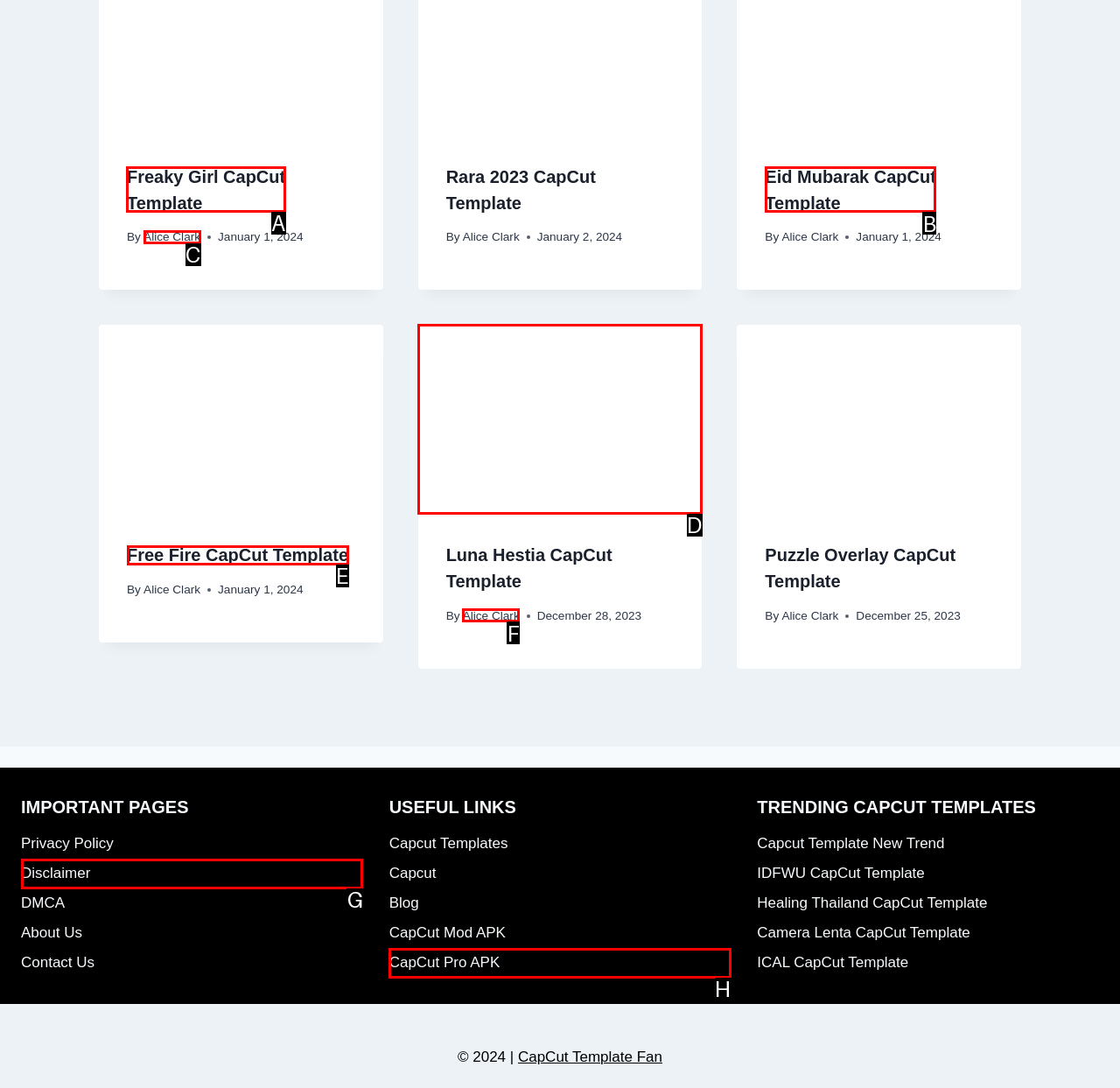Choose the letter of the element that should be clicked to complete the task: Click on Freaky Girl CapCut Template
Answer with the letter from the possible choices.

A